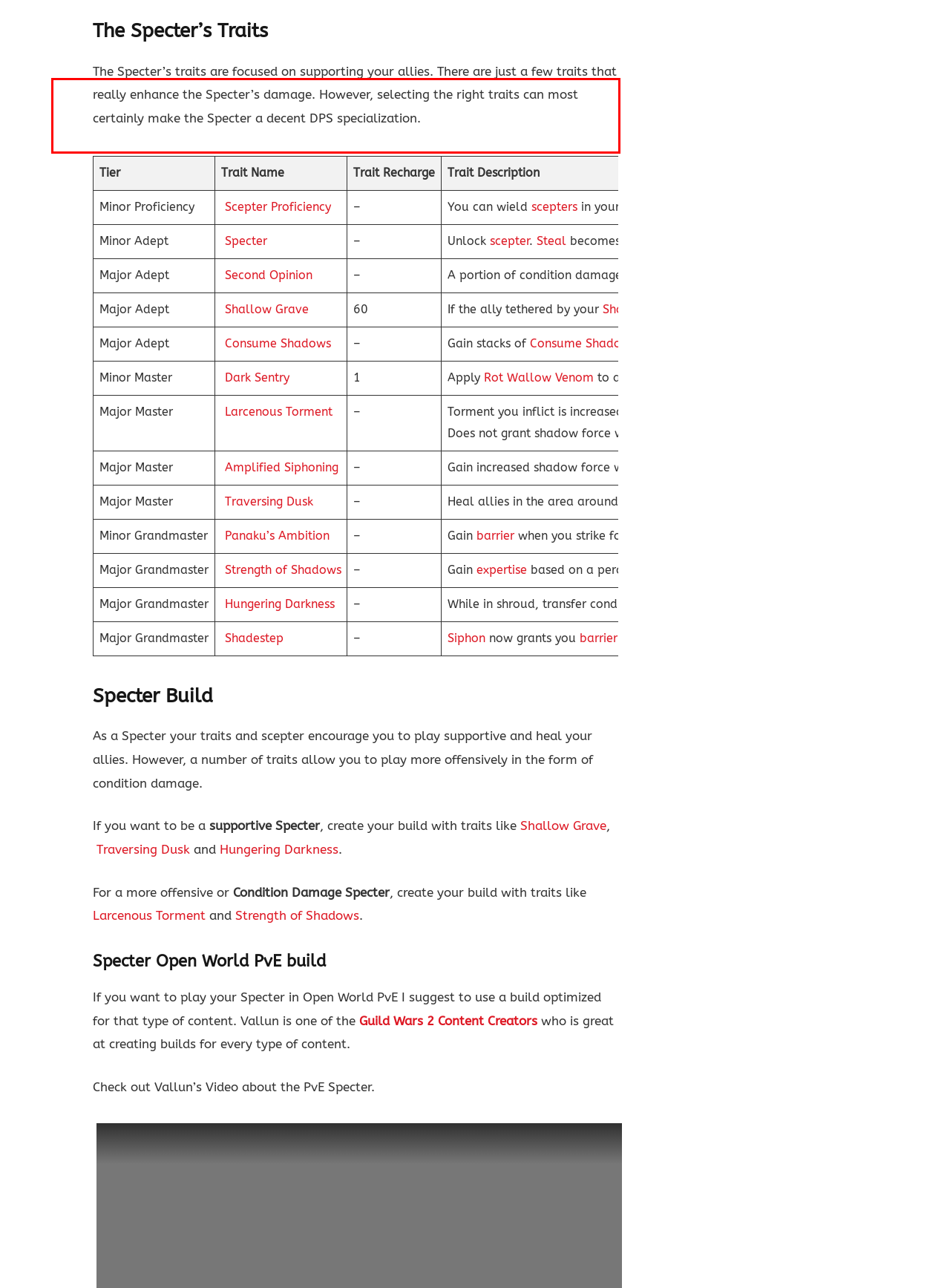Given the screenshot of a webpage, identify the red rectangle bounding box and recognize the text content inside it, generating the extracted text.

The Specter’s traits are focused on supporting your allies. There are just a few traits that really enhance the Specter’s damage. However, selecting the right traits can most certainly make the Specter a decent DPS specialization.